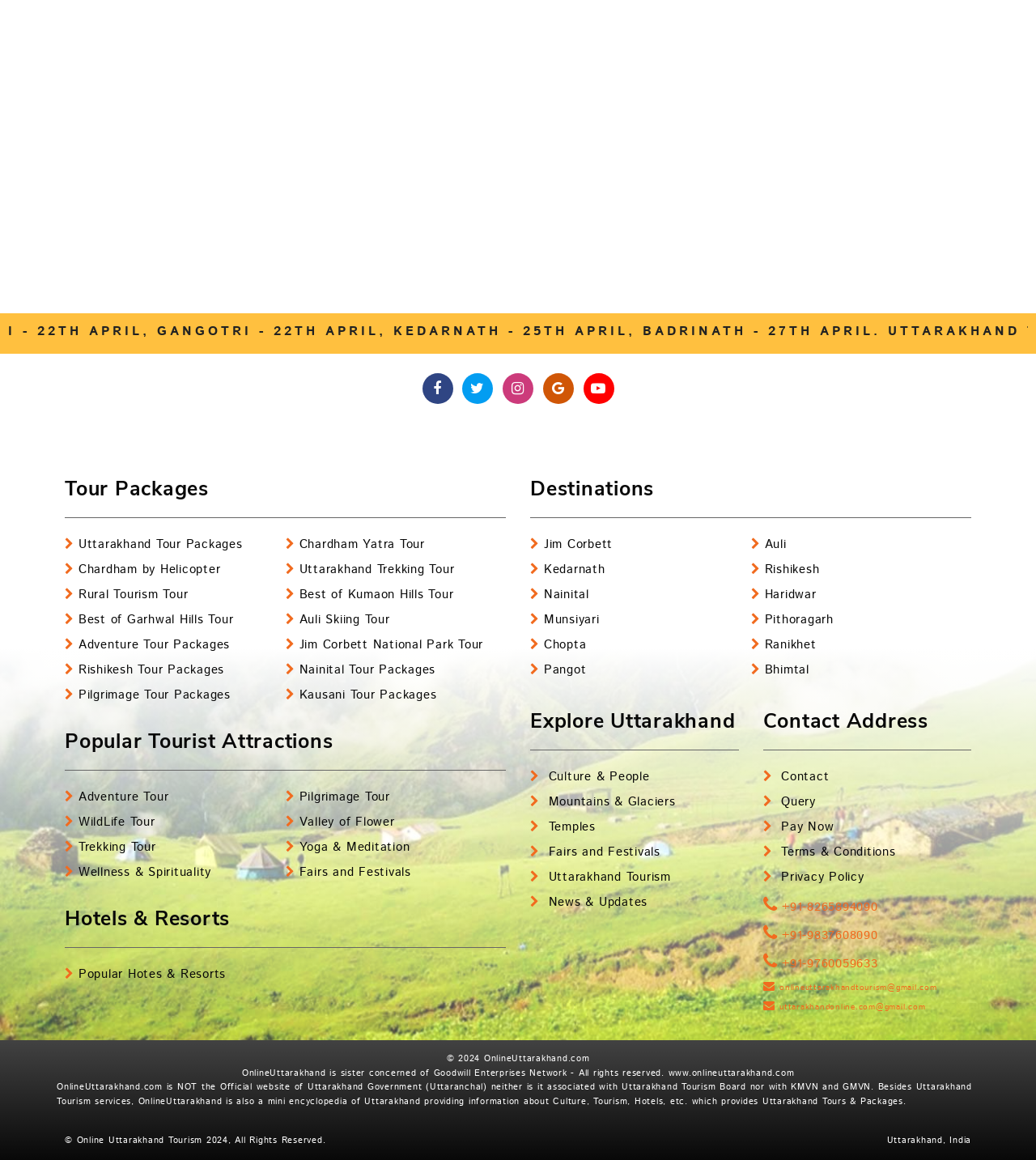Specify the bounding box coordinates for the region that must be clicked to perform the given instruction: "Explore Culture & People".

[0.512, 0.662, 0.627, 0.677]